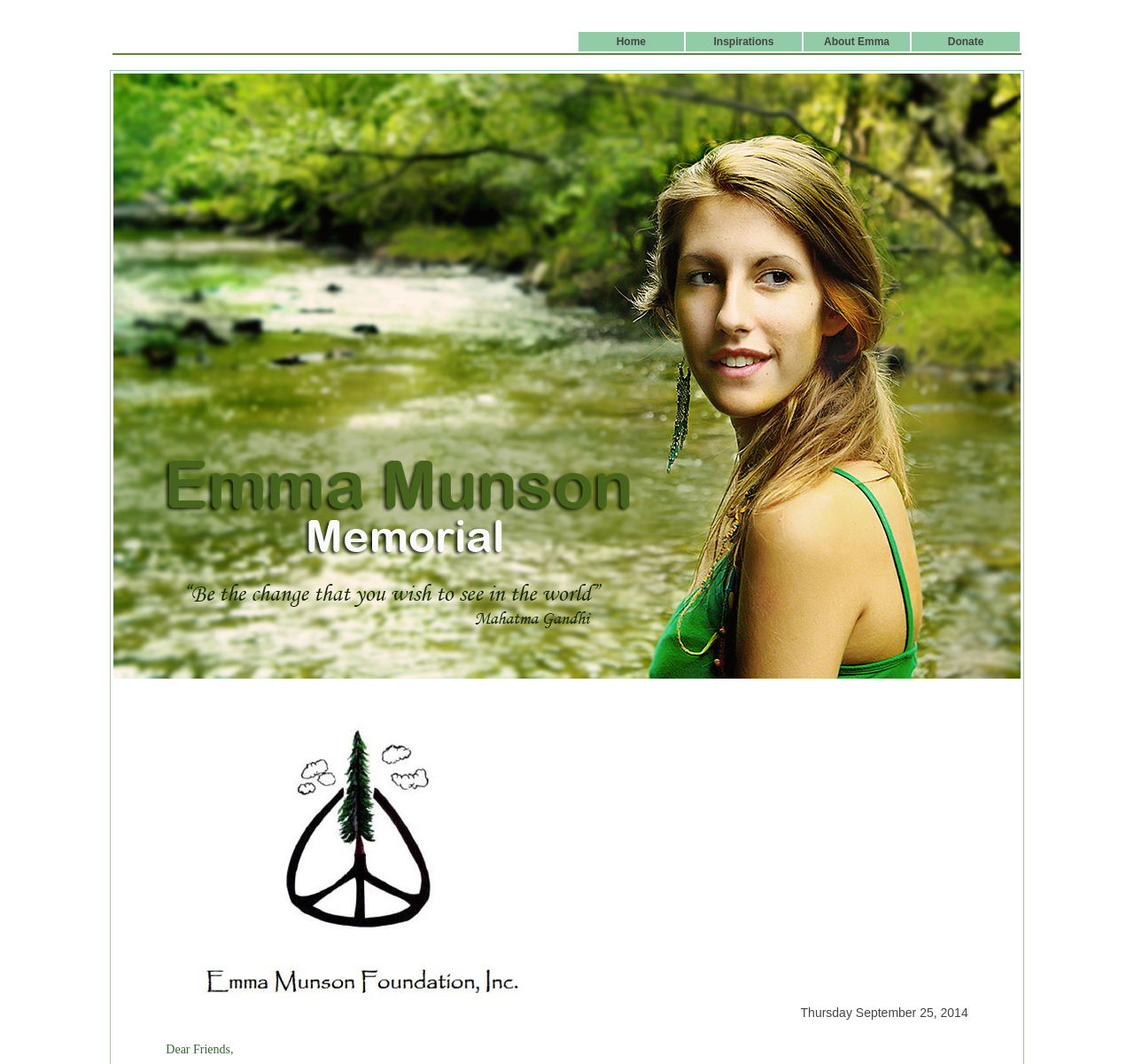What is the date mentioned on the webpage?
Please provide a single word or phrase as your answer based on the screenshot.

Thursday September 25, 2014